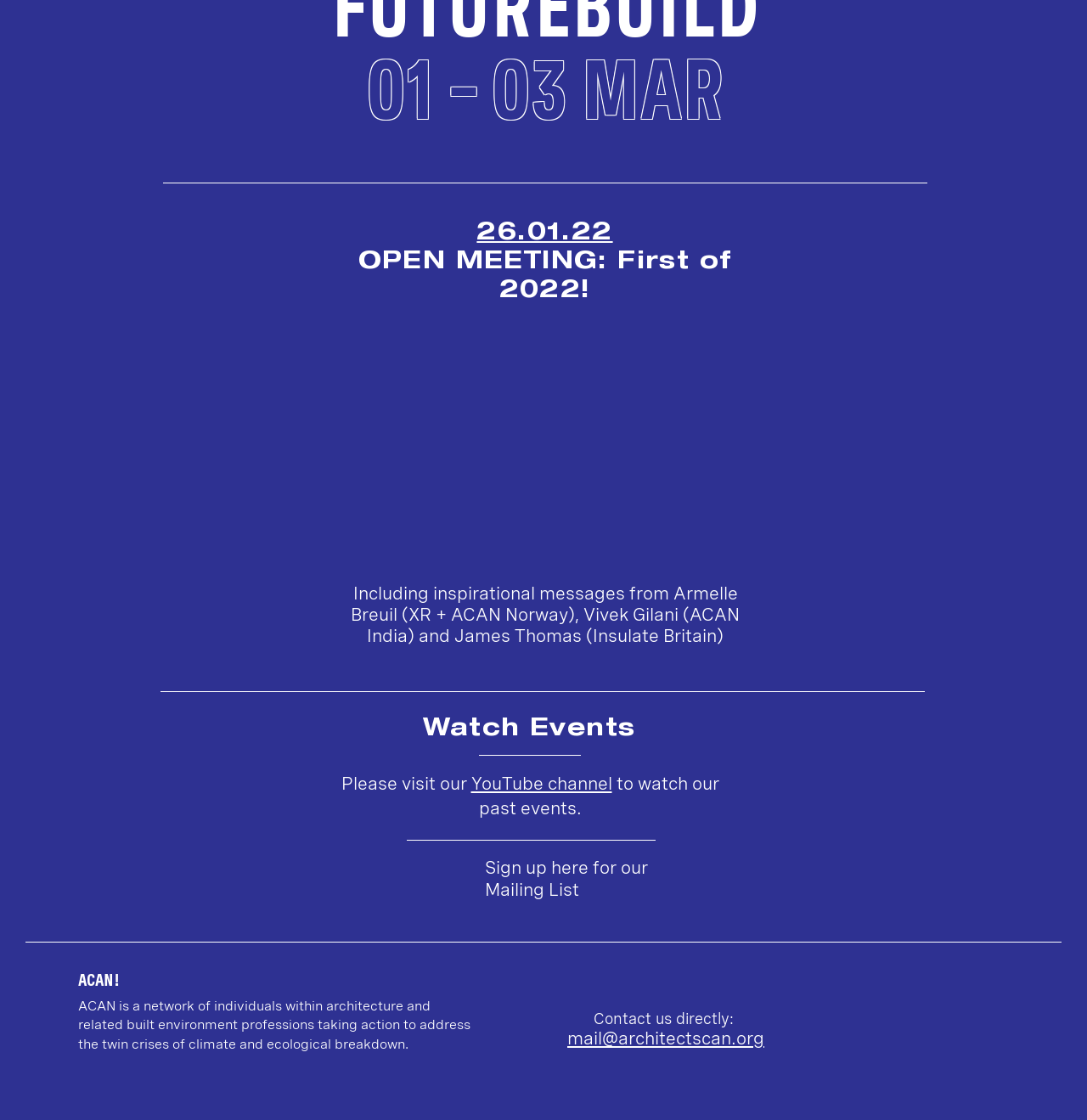Using the details in the image, give a detailed response to the question below:
How can users contact the organization?

The contact email address can be found in the link element 'mail@architectscan.org' which is located at the bottom of the webpage, indicating that users can contact the organization directly through this email address.